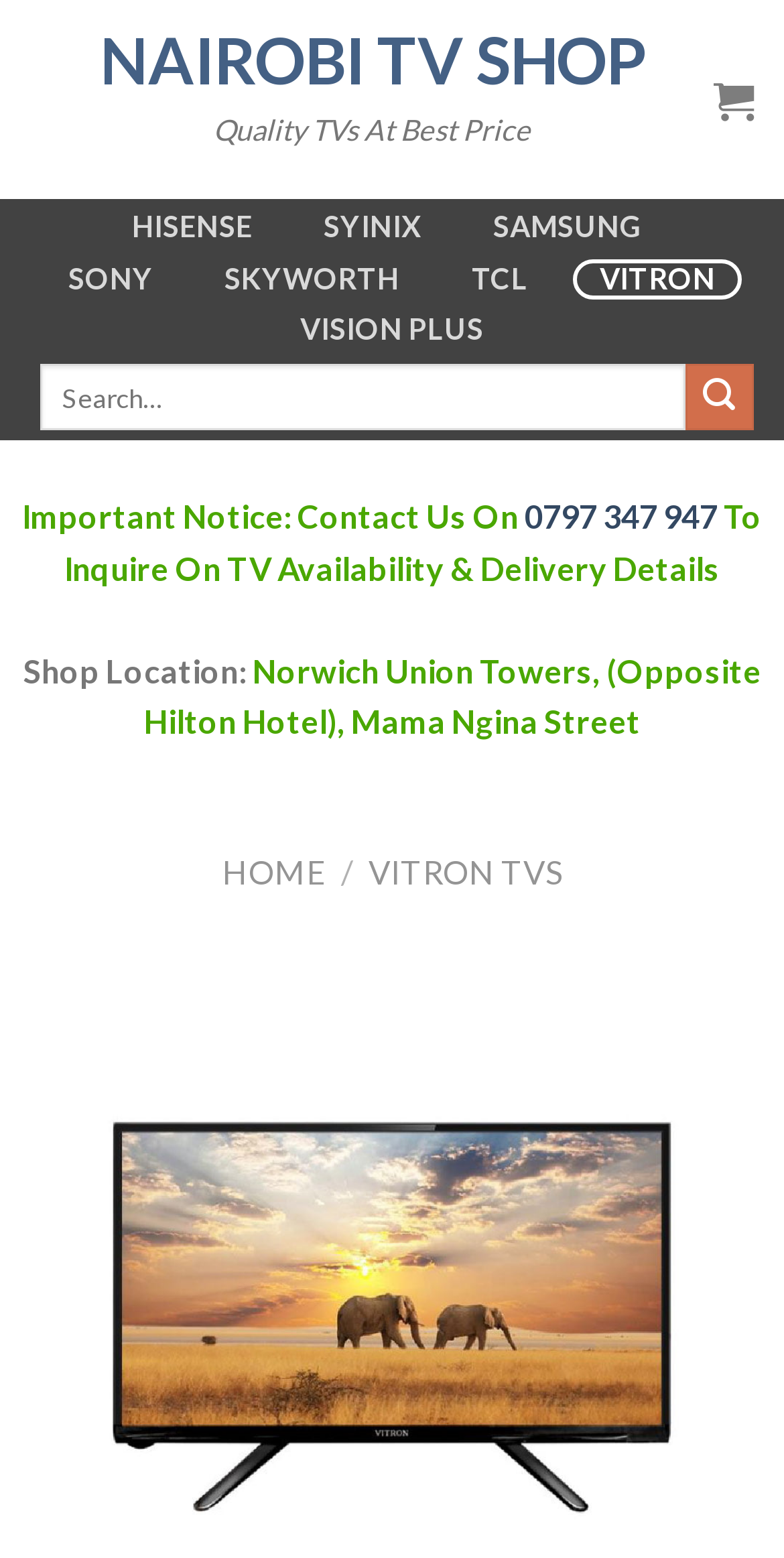Please locate the bounding box coordinates of the region I need to click to follow this instruction: "Search for a TV".

[0.051, 0.233, 0.962, 0.277]